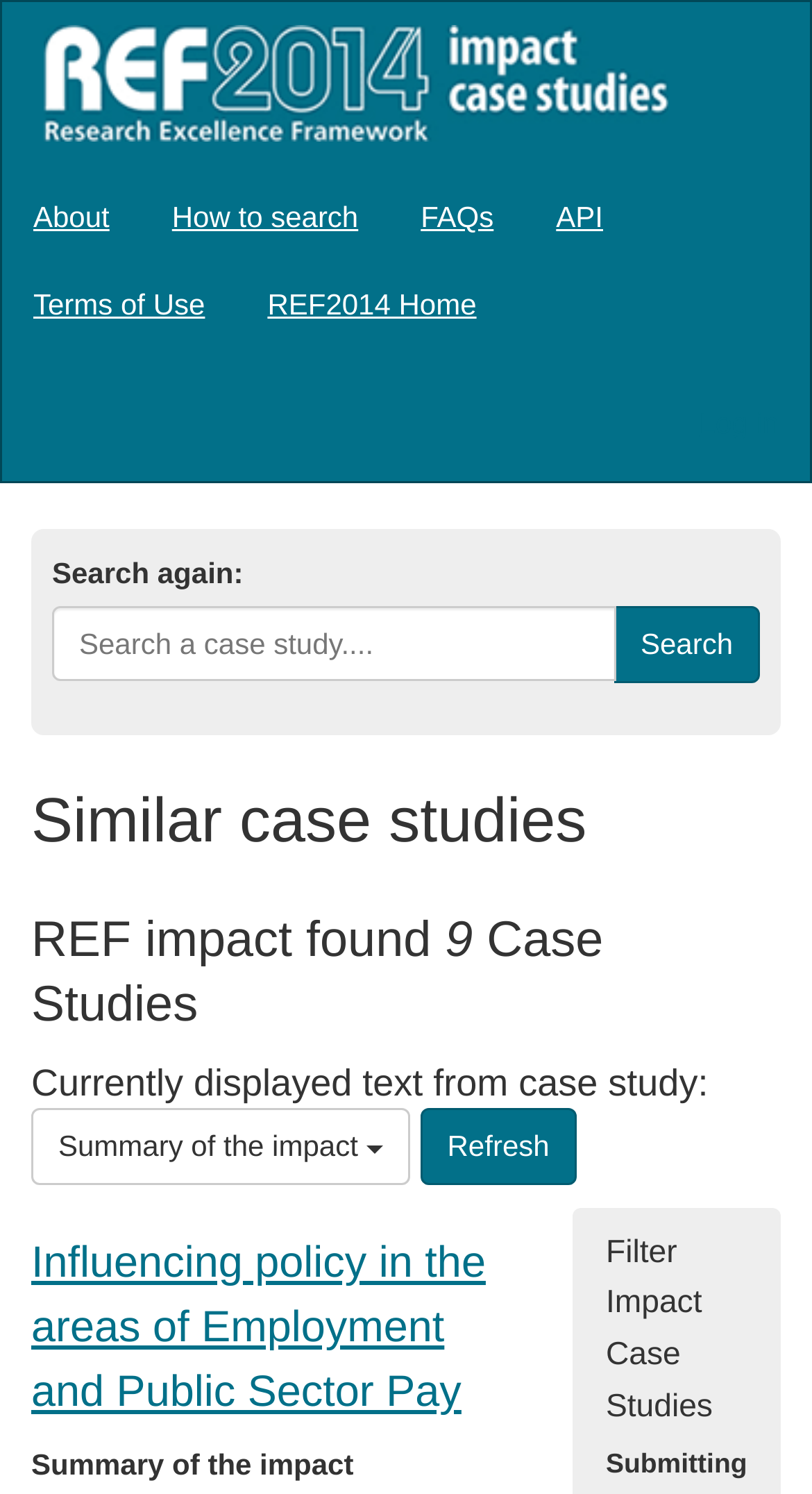What is the category of the case study filter?
Based on the screenshot, respond with a single word or phrase.

Impact